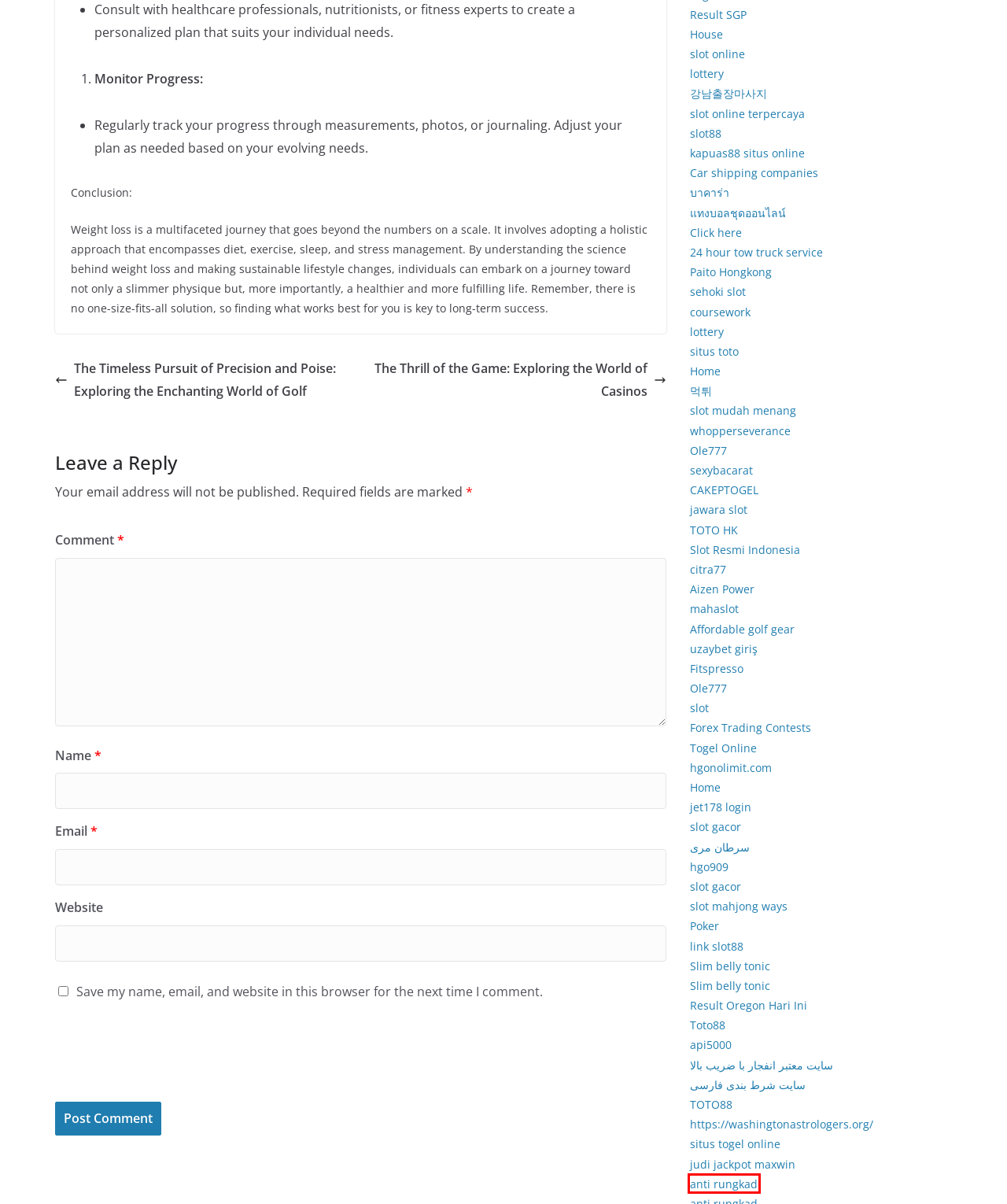You have a screenshot of a webpage with a red bounding box around an element. Select the webpage description that best matches the new webpage after clicking the element within the red bounding box. Here are the descriptions:
A. coursework
B. Slot Api33: Link Slot Resmi Gacor Terbaru Hari Ini 2024
C. Citra77: Tujuan Slot Demo Terpercaya, Mitra Situs Gacor77 & Panen77
D. API88 : Link Slot Gacor Terpercaya Hari Ini, Terbaik Tahun 2024
E. SLOT777 - Hoki178 Situs Slot Dana Online & Judi Zeus Slot Pulsa Gacor Terpercaya
F. BANGSAJP : Daftar Situs Slot Gacor Maxwin VIP Anti Rungkad
G. BaziEnfejar سایت بازی انفجار پولساز آنلاین معتبر
H. เว็บแทงบอลที่ดีที่สุด พนันบอลออนไลน์ แทงบอล เดิมพันขั้นต่ำ 10 บาท

F